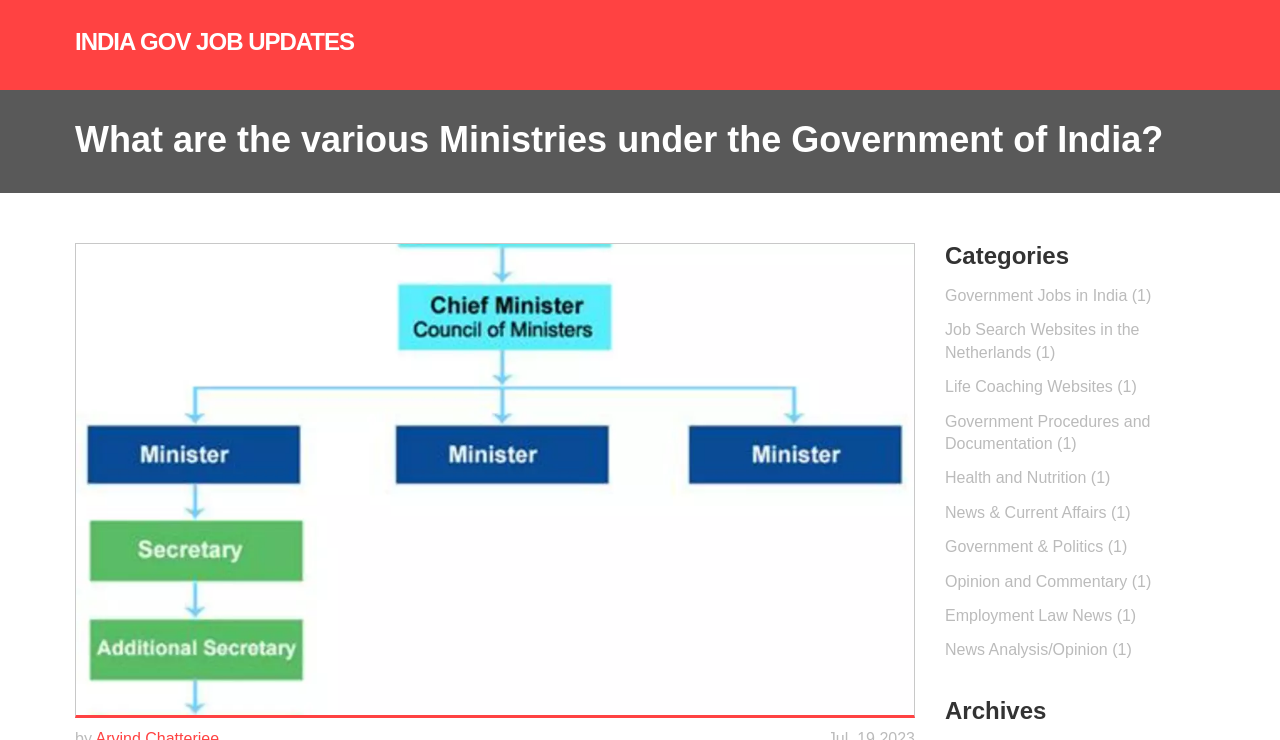Given the element description Government & Politics (1), predict the bounding box coordinates for the UI element in the webpage screenshot. The format should be (top-left x, top-left y, bottom-right x, bottom-right y), and the values should be between 0 and 1.

[0.738, 0.727, 0.881, 0.75]